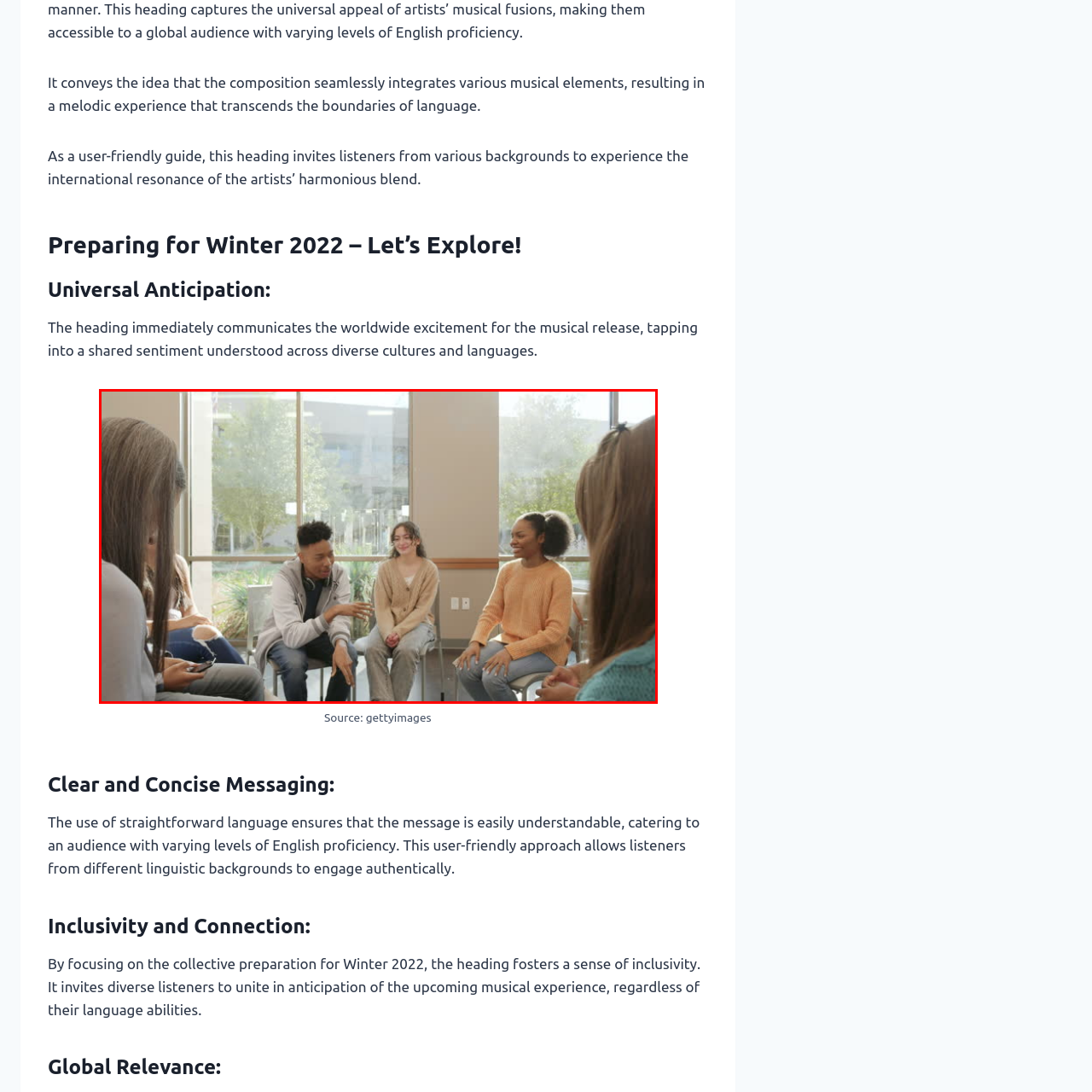Examine the area surrounded by the red box and describe it in detail.

In a bright, inviting space, a group of young individuals is engaged in a lively discussion, emphasizing the theme of community and connection. The scene features a diverse set of participants seated in a circle, fostering an atmosphere of inclusivity. 

In the center, a young man animatedly shares his thoughts while gesturing expressively, indicating a shared moment of enthusiasm. To his right, a young woman smiles, contributing to the positive energy of the group. Nearby, another young woman listens attentively, wearing a cozy sweater that reflects the casual, friendly vibe of the gathering. The natural light pouring through the expansive windows enhances the feeling of warmth and openness in the room, symbolic of universal anticipation and excitement. This interaction embodies the essence of collective experience and cultural resonance, inviting listeners from various backgrounds to connect over shared thoughts and emotions.